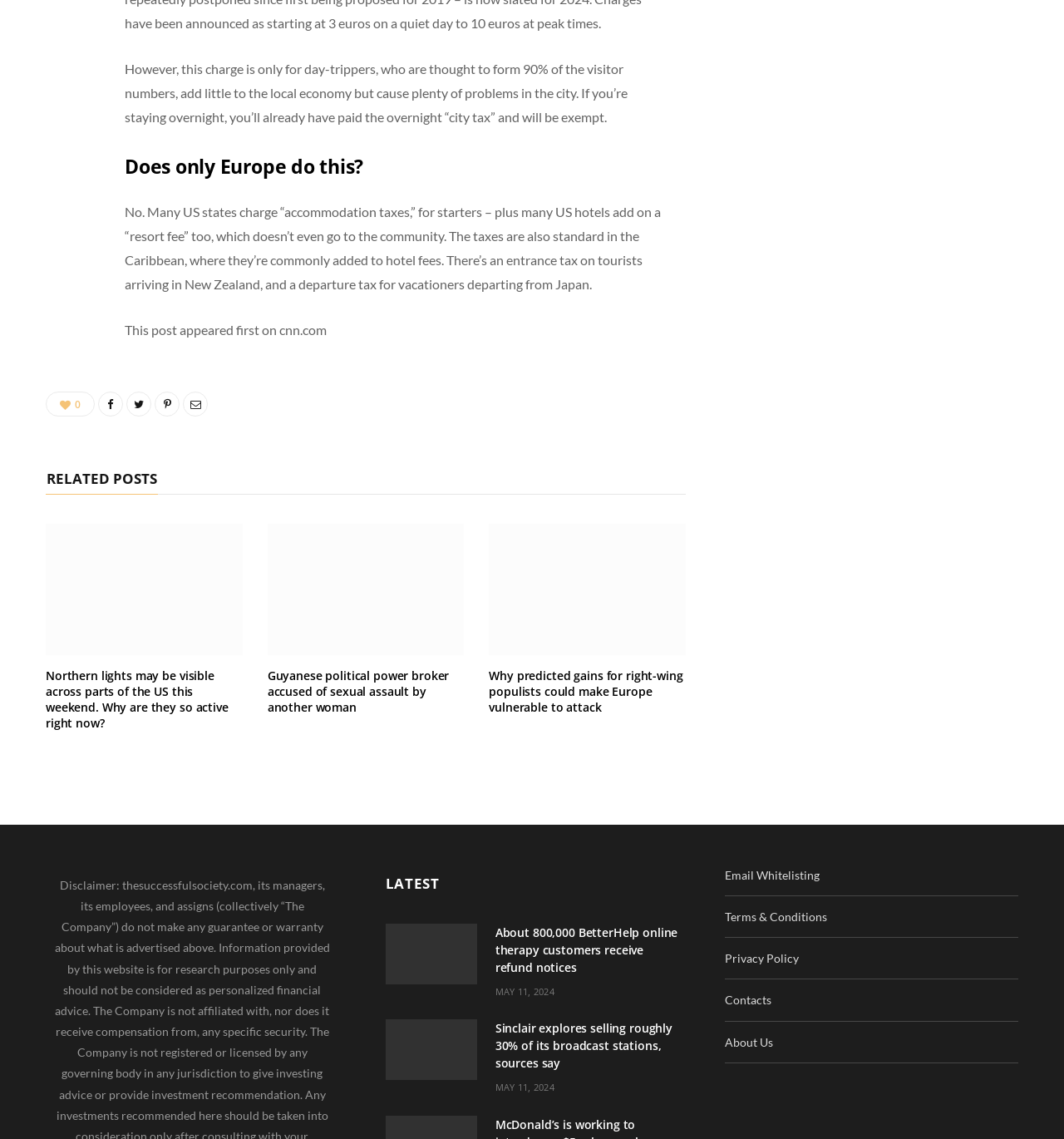Using the given description, provide the bounding box coordinates formatted as (top-left x, top-left y, bottom-right x, bottom-right y), with all values being floating point numbers between 0 and 1. Description: 0

[0.043, 0.315, 0.089, 0.337]